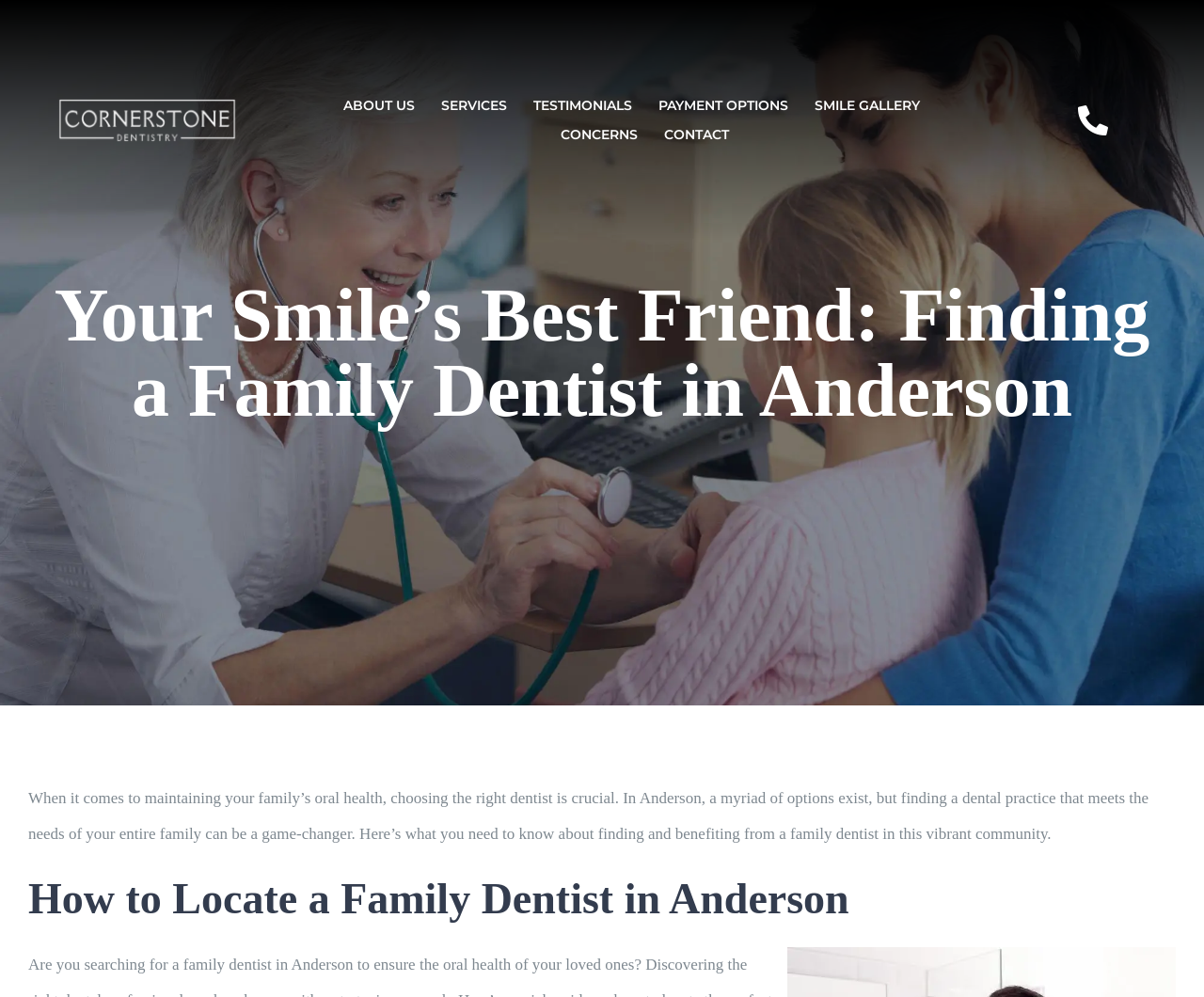Please identify the bounding box coordinates of the clickable element to fulfill the following instruction: "Call the dentist using the phone number link". The coordinates should be four float numbers between 0 and 1, i.e., [left, top, right, bottom].

[0.895, 0.106, 0.92, 0.136]